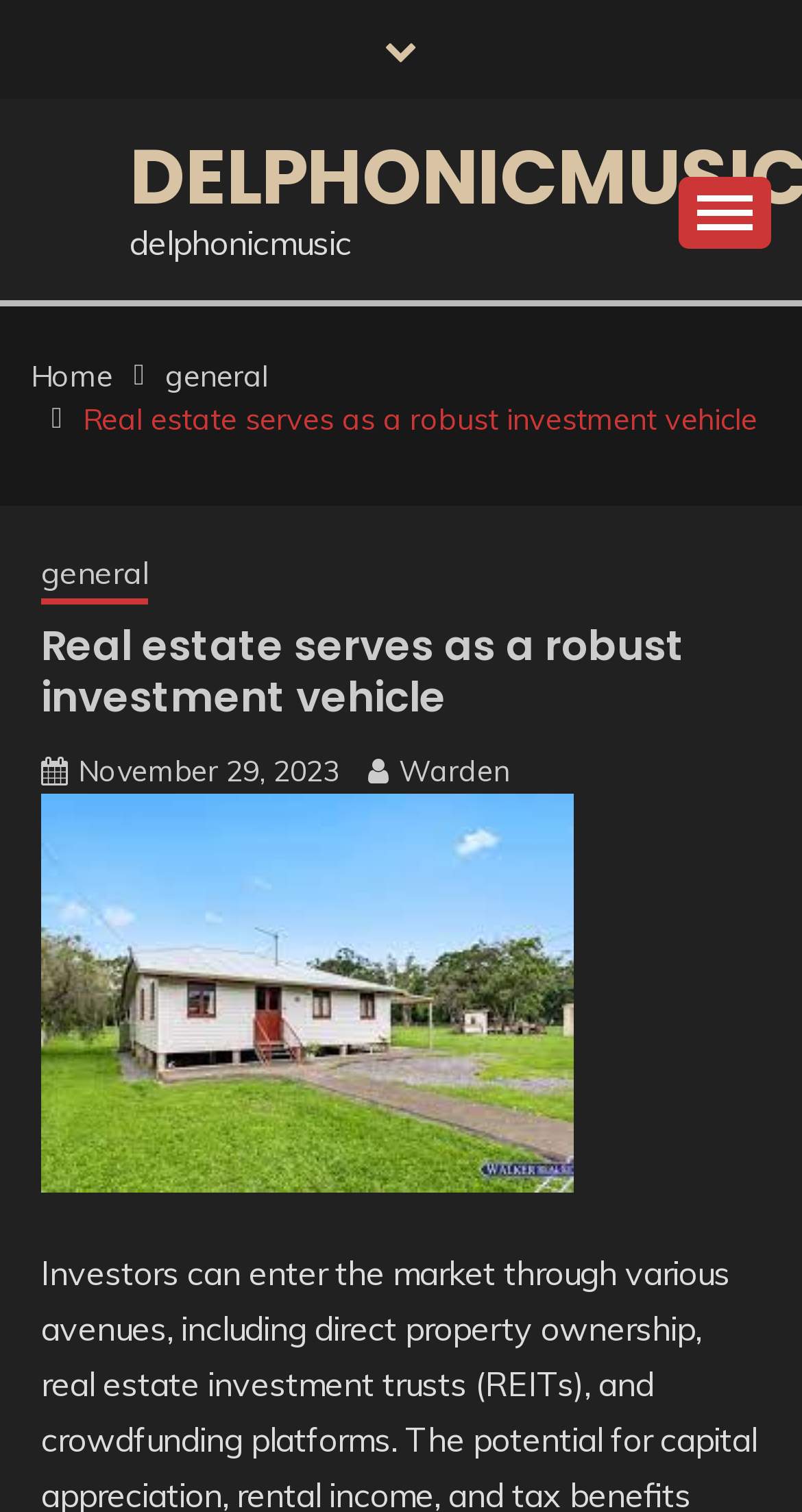What is the text above the breadcrumbs navigation?
Please ensure your answer to the question is detailed and covers all necessary aspects.

The text above the breadcrumbs navigation is a heading element with the text 'Real estate serves as a robust investment vehicle', which is also the title of the current page.